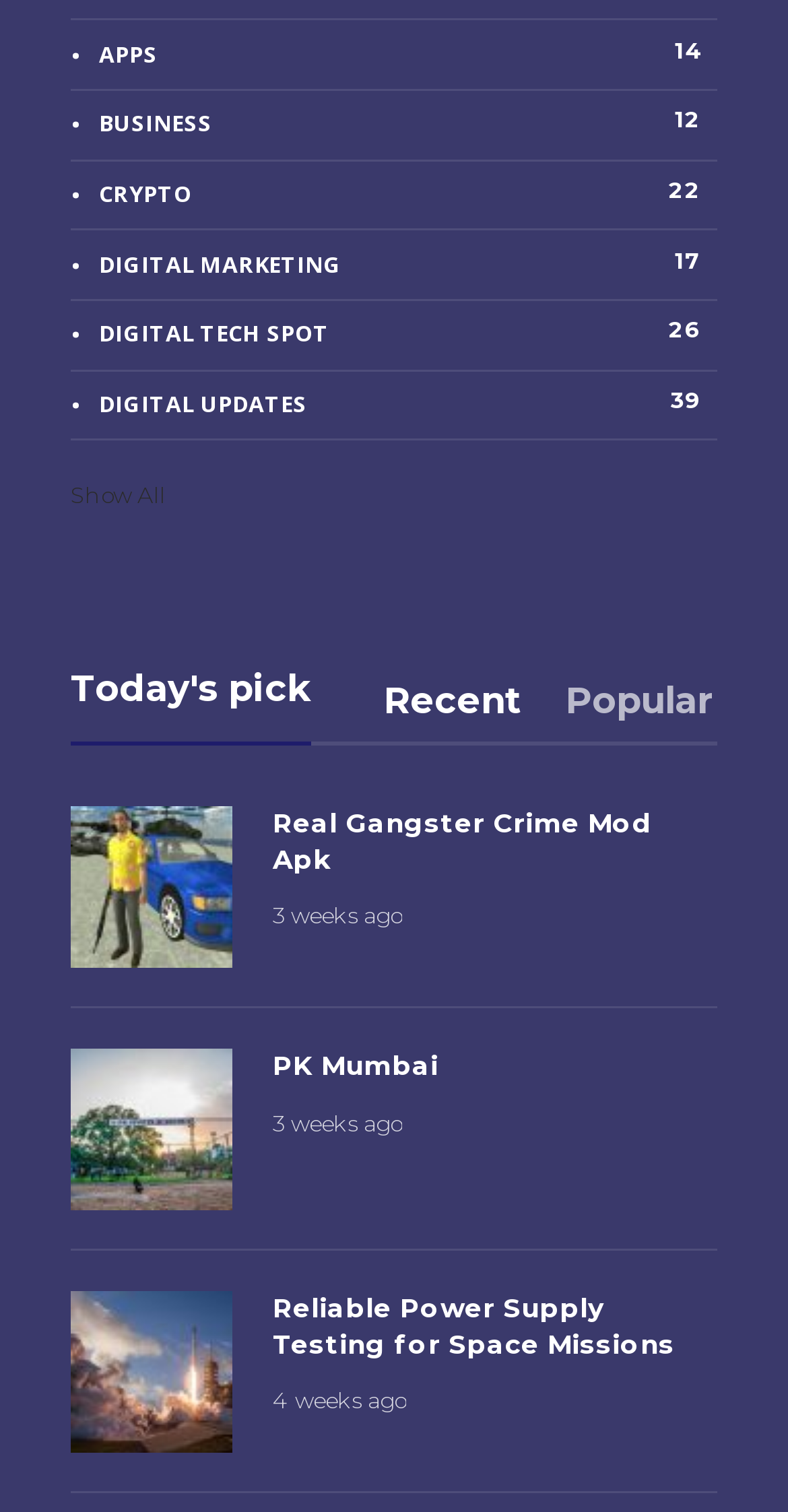From the element description: "Digital Updates39", extract the bounding box coordinates of the UI element. The coordinates should be expressed as four float numbers between 0 and 1, in the order [left, top, right, bottom].

[0.09, 0.255, 0.91, 0.28]